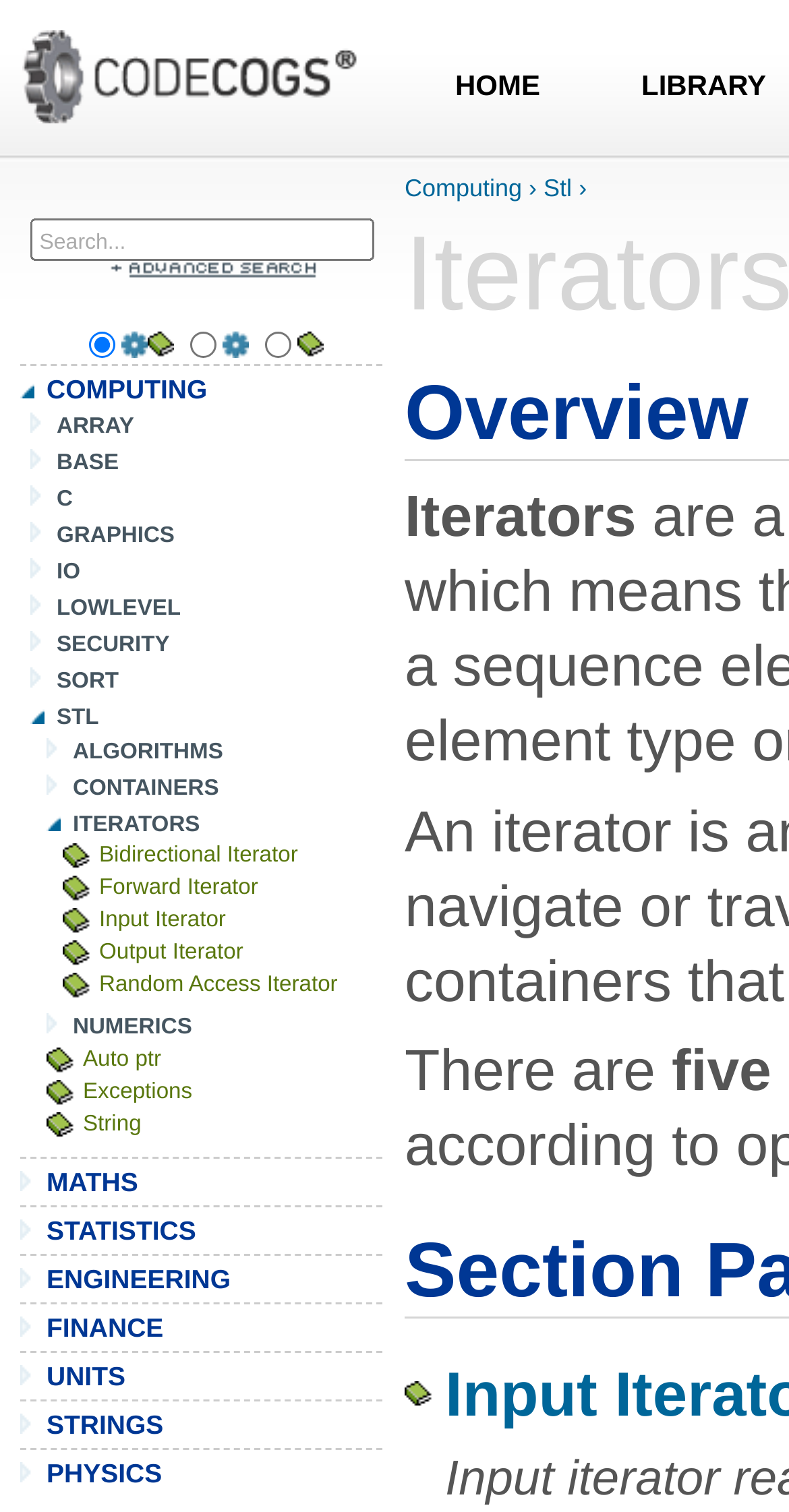Find the bounding box coordinates for the HTML element specified by: "name="q" placeholder="Search..." title="search text"".

[0.037, 0.144, 0.473, 0.173]